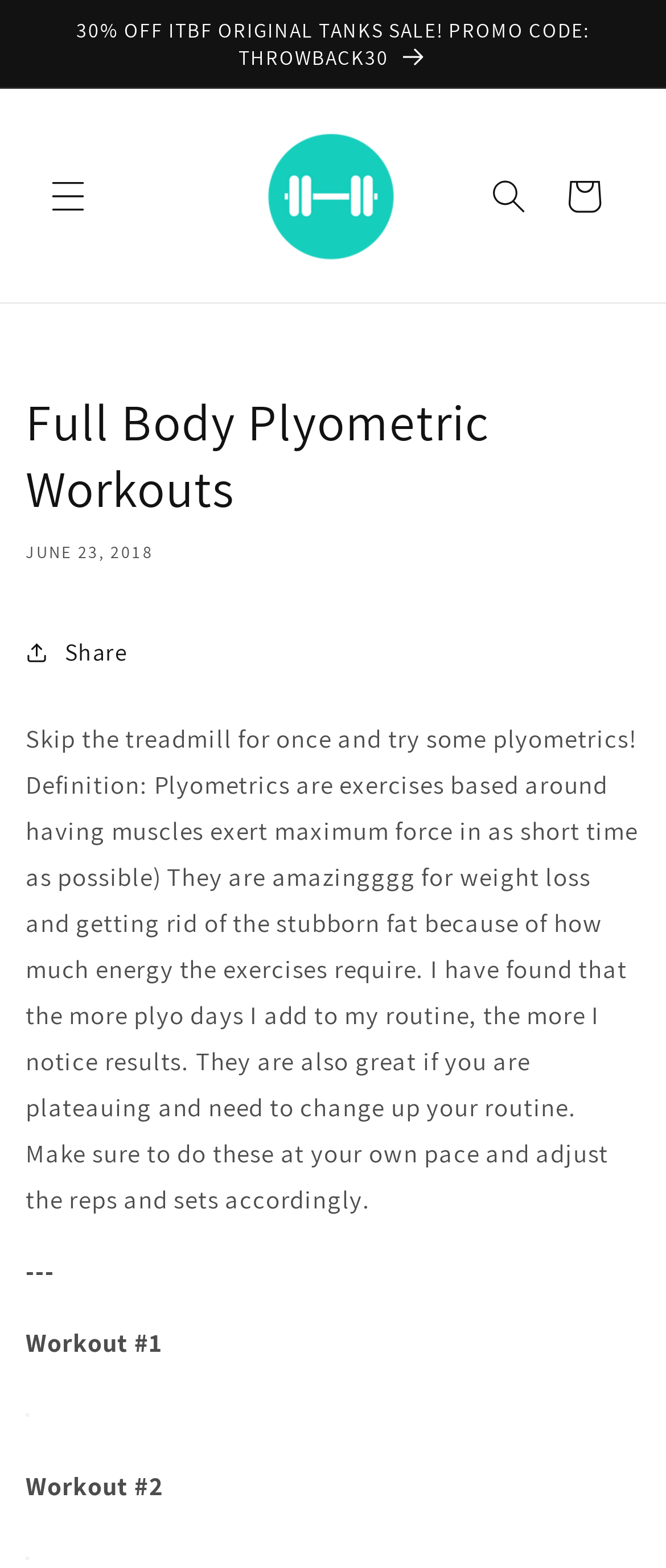Refer to the image and provide an in-depth answer to the question:
What is the date of the article?

I found the date of the article by looking at the time element with the static text 'JUNE 23, 2018'.